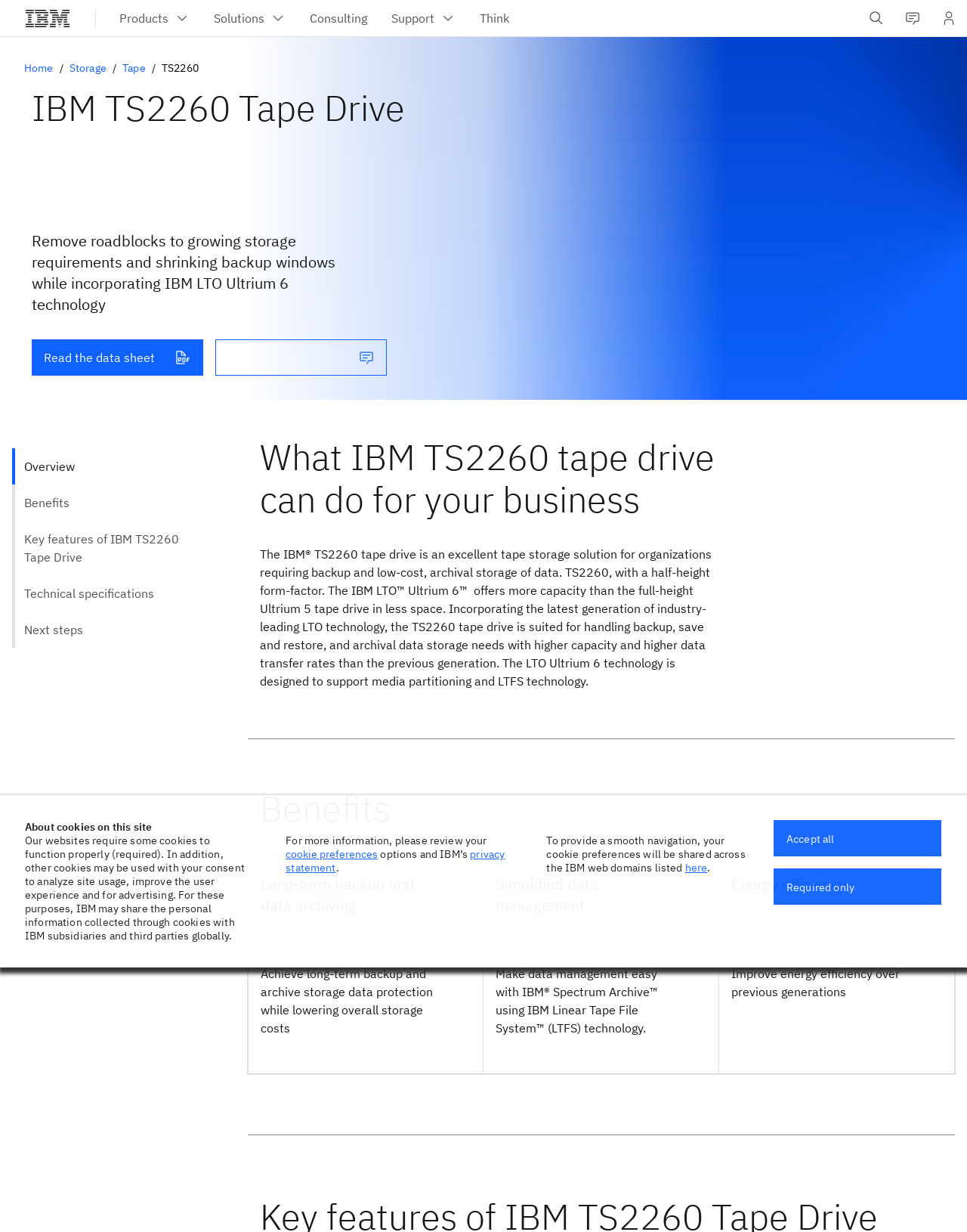Give a full account of the webpage's elements and their arrangement.

The webpage is about the IBM TS2260 Tape Drive, a tape storage solution for organizations requiring backup and low-cost, archival storage of data. At the top left corner, there is an IBM logo, followed by a primary navigation menu with links to "Products", "Solutions", "Consulting", "Support", and "Think". On the top right corner, there is a search field and links to "Contact" and "User profile".

Below the navigation menu, there is a heading "IBM TS2260 Tape Drive" and a brief description of the product. On the left side, there are links to "Overview", "Benefits", "Key features of IBM TS2260 Tape Drive", "Technical specifications", and "Next steps".

The main content of the page is divided into sections. The first section describes what the IBM TS2260 tape drive can do for a business, highlighting its features and benefits. The second section is about the benefits of the product, including long-term backup and data archiving, simplified data management, and energy efficiency. Each benefit is described in a separate heading with a brief paragraph of text.

At the bottom of the page, there is a horizontal separator, followed by a section about cookies on the site. This section explains how the website uses cookies and provides links to review cookie preferences and IBM's privacy statement. There are also buttons to accept all cookies or only required cookies.

Throughout the page, there are various UI elements, including links, buttons, headings, and static text. There is also a blue background image that spans the entire width of the page.